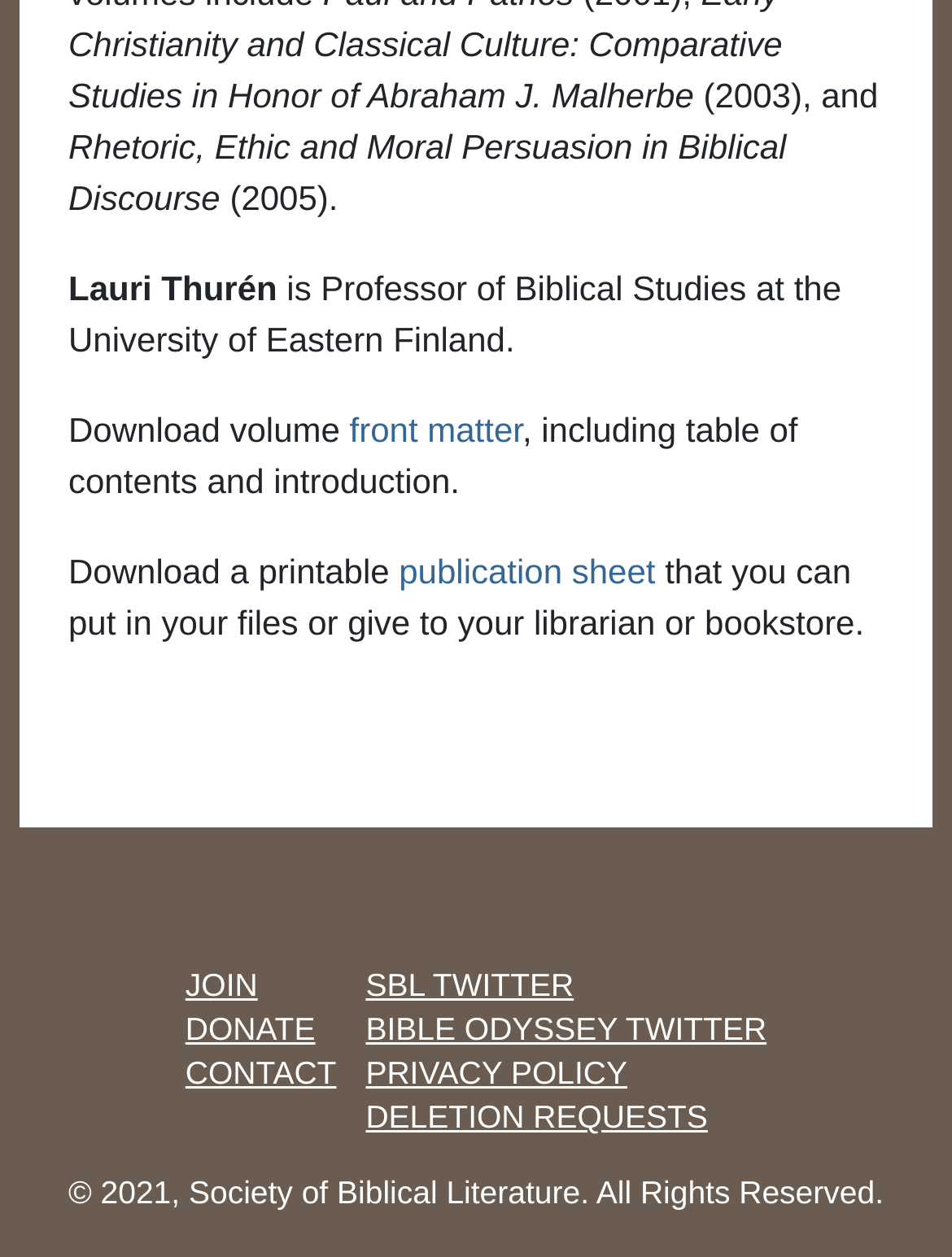Please provide the bounding box coordinates for the element that needs to be clicked to perform the instruction: "Download the front matter". The coordinates must consist of four float numbers between 0 and 1, formatted as [left, top, right, bottom].

[0.367, 0.326, 0.549, 0.357]